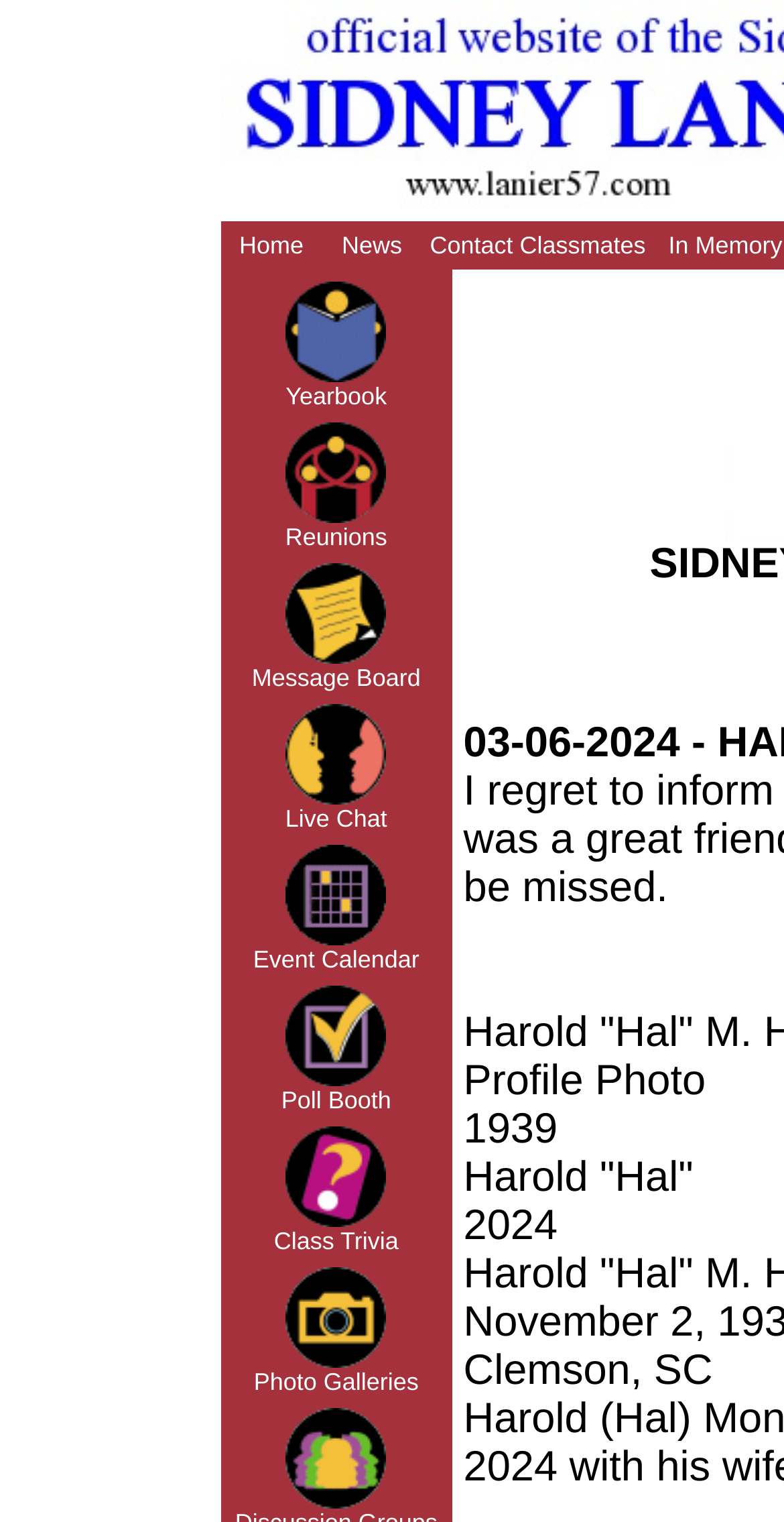How many links are in the top navigation bar?
Give a one-word or short-phrase answer derived from the screenshot.

3